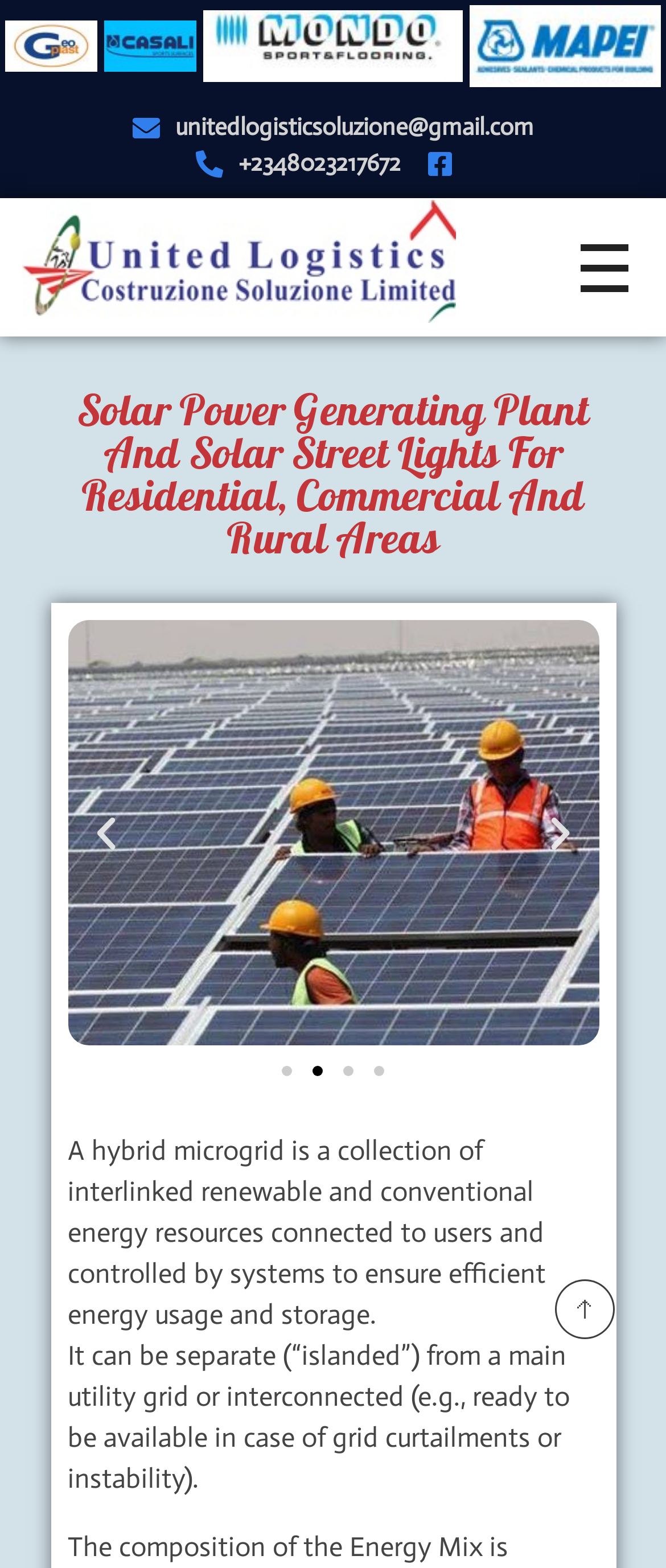Provide the bounding box coordinates of the UI element that matches the description: "aria-label="Next slide"".

[0.809, 0.518, 0.873, 0.545]